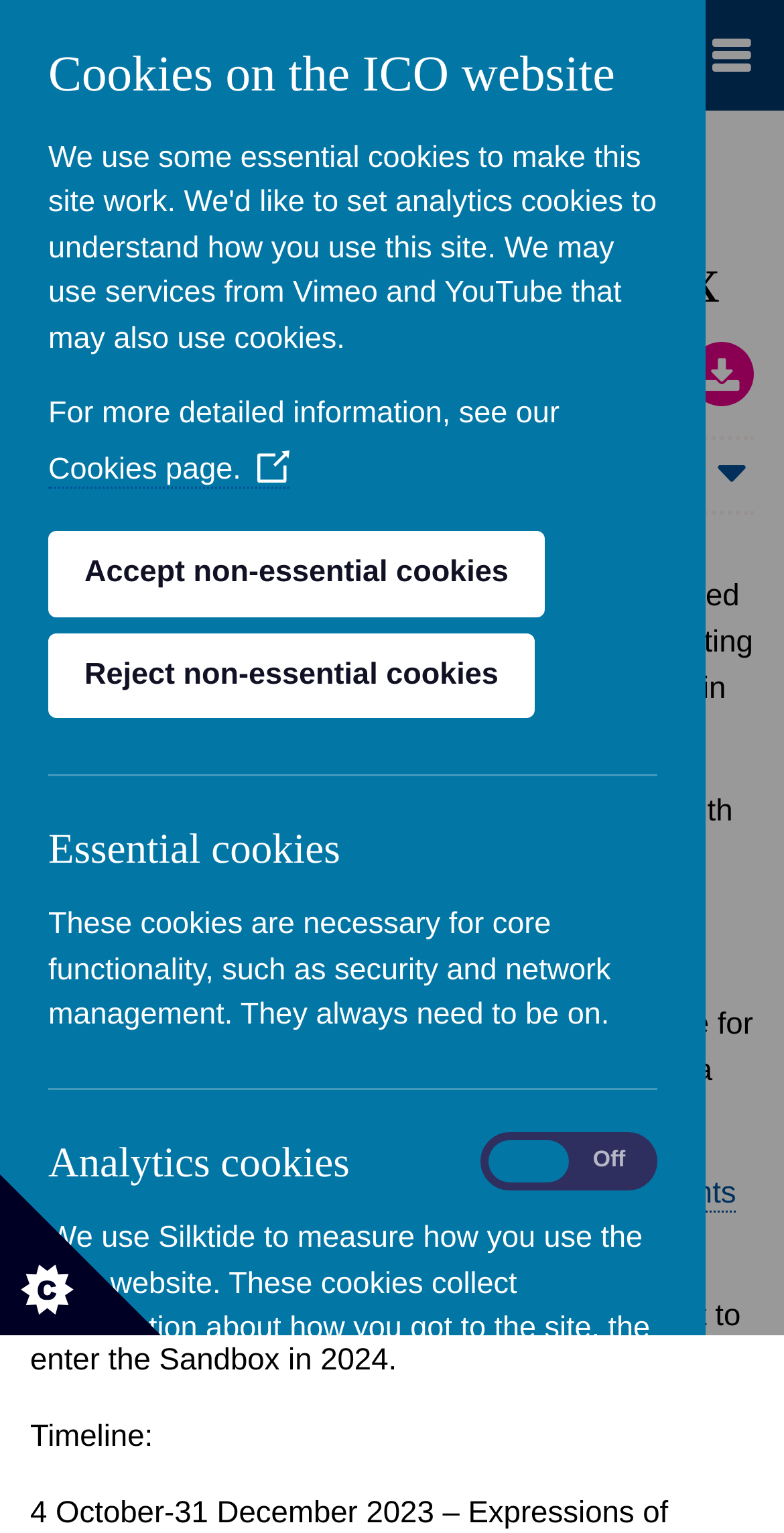Can you find and provide the main heading text of this webpage?

The Guide to the Sandbox